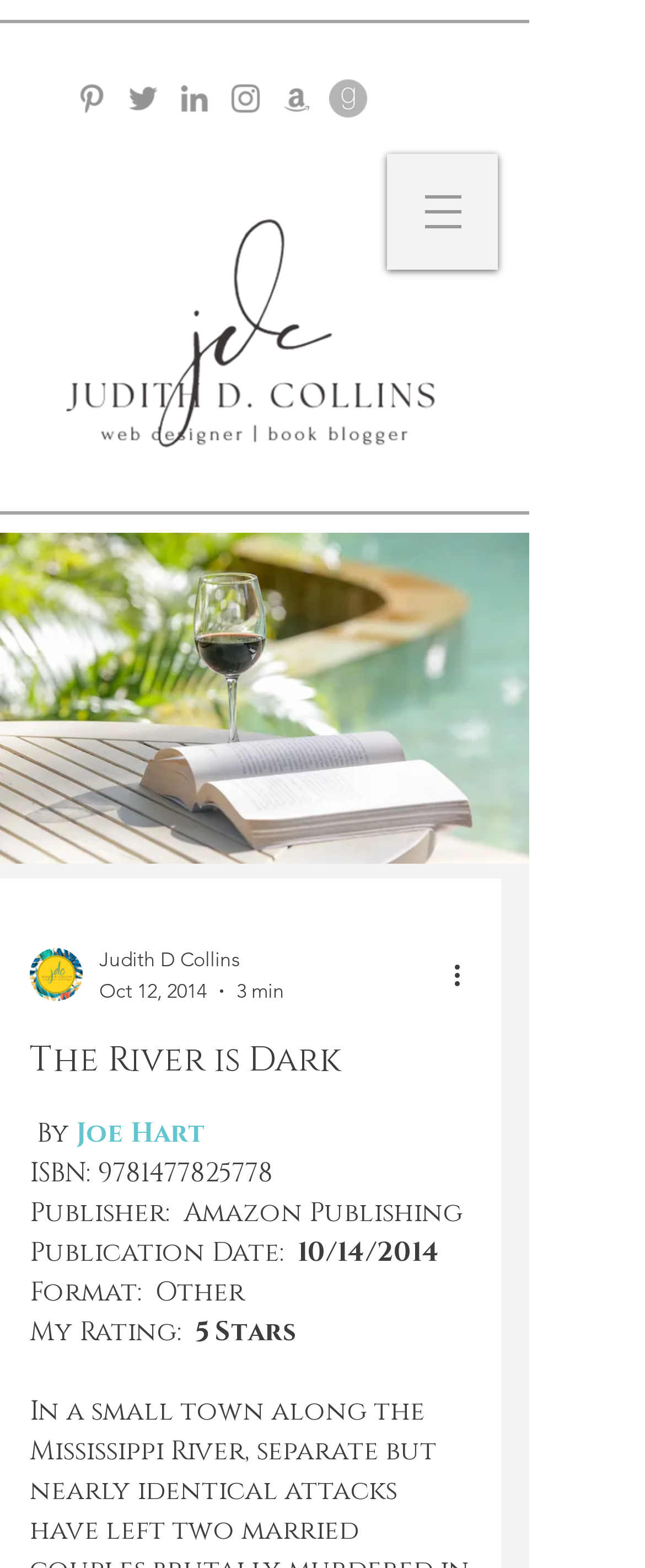What is the rating of the book?
Using the image, provide a concise answer in one word or a short phrase.

5 Stars